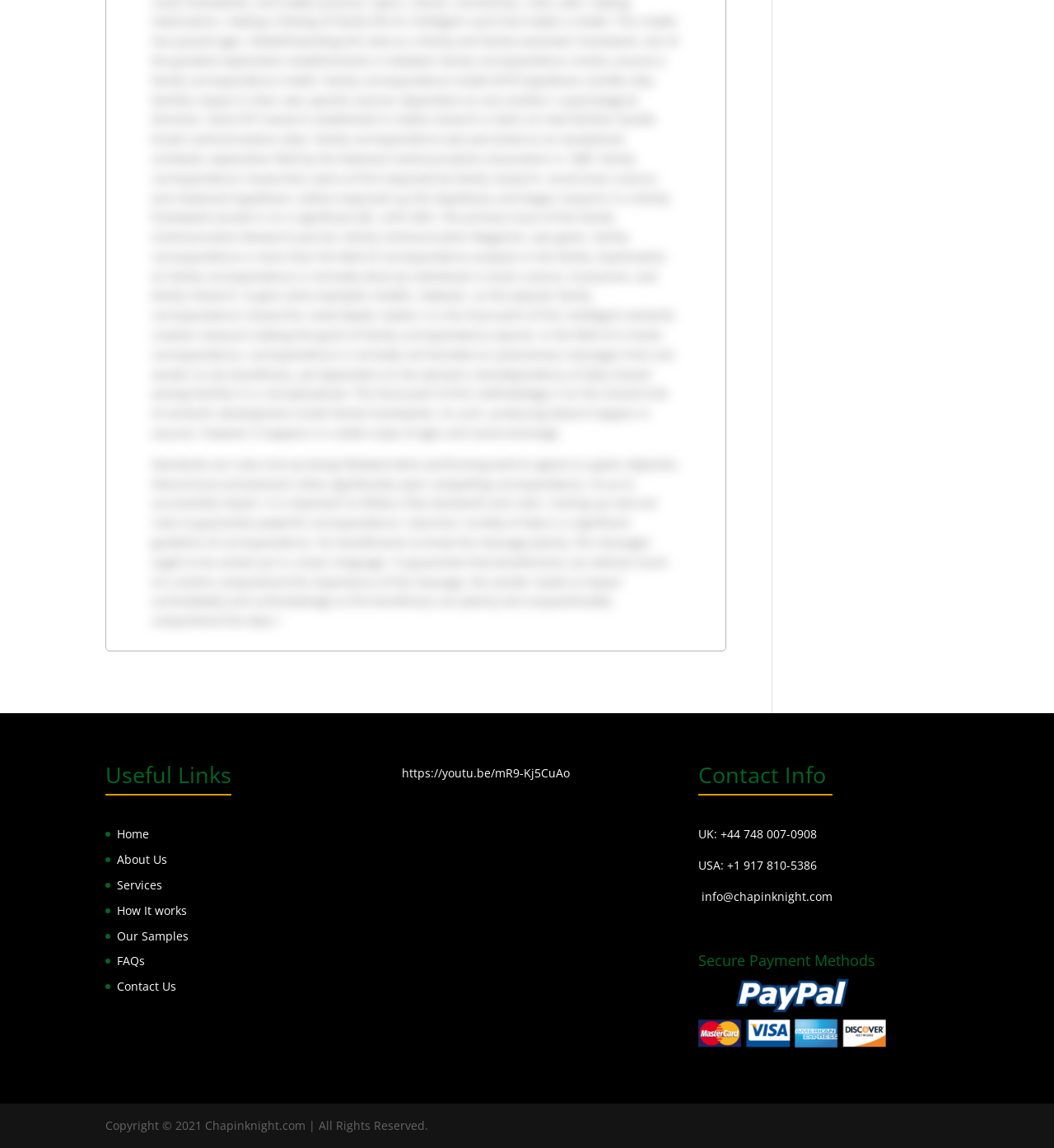Identify the bounding box coordinates of the clickable region necessary to fulfill the following instruction: "Contact us via phone in the UK". The bounding box coordinates should be four float numbers between 0 and 1, i.e., [left, top, right, bottom].

[0.663, 0.72, 0.775, 0.733]